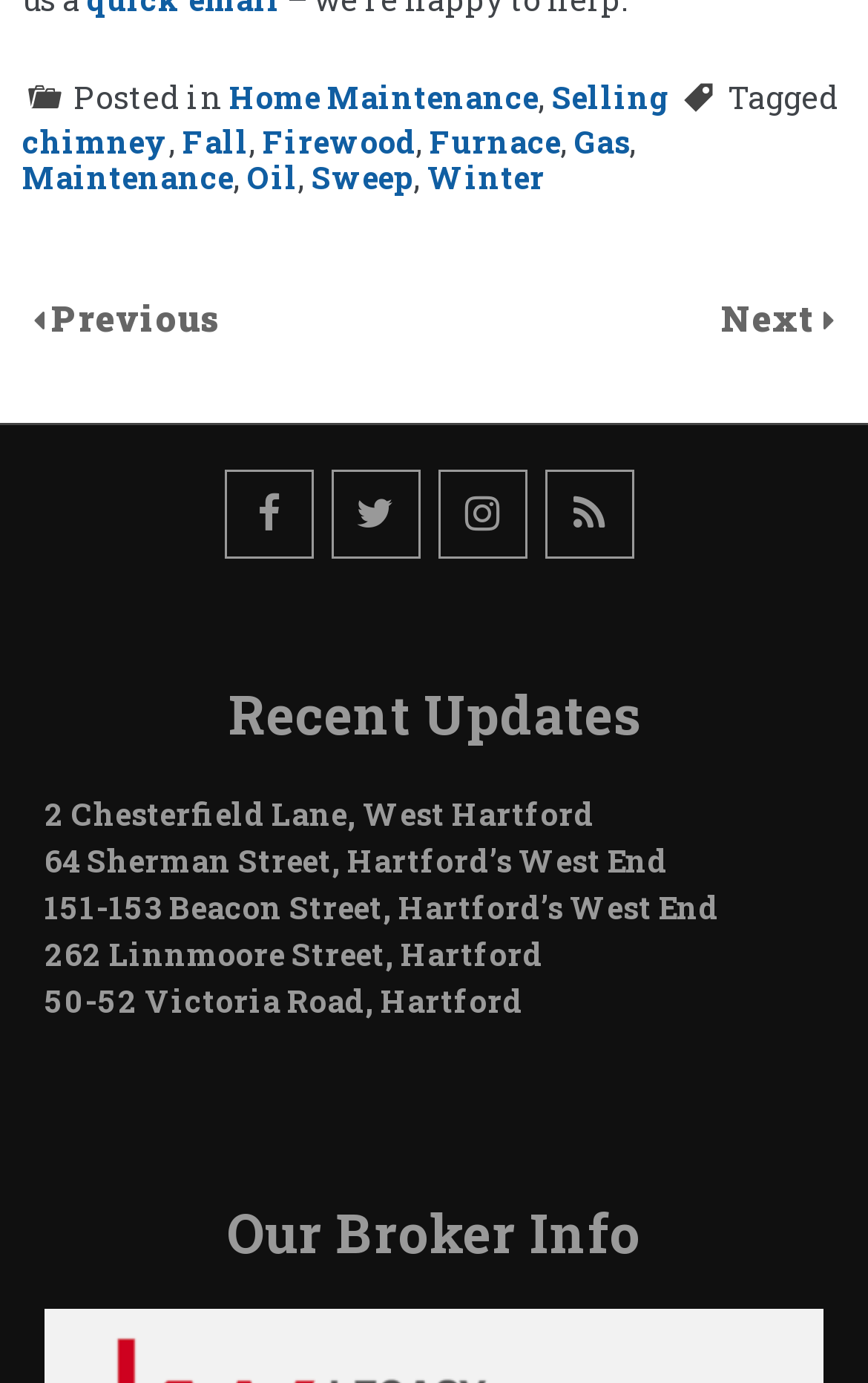Please identify the bounding box coordinates of where to click in order to follow the instruction: "Go to the 'Previous' page".

[0.059, 0.212, 0.254, 0.246]